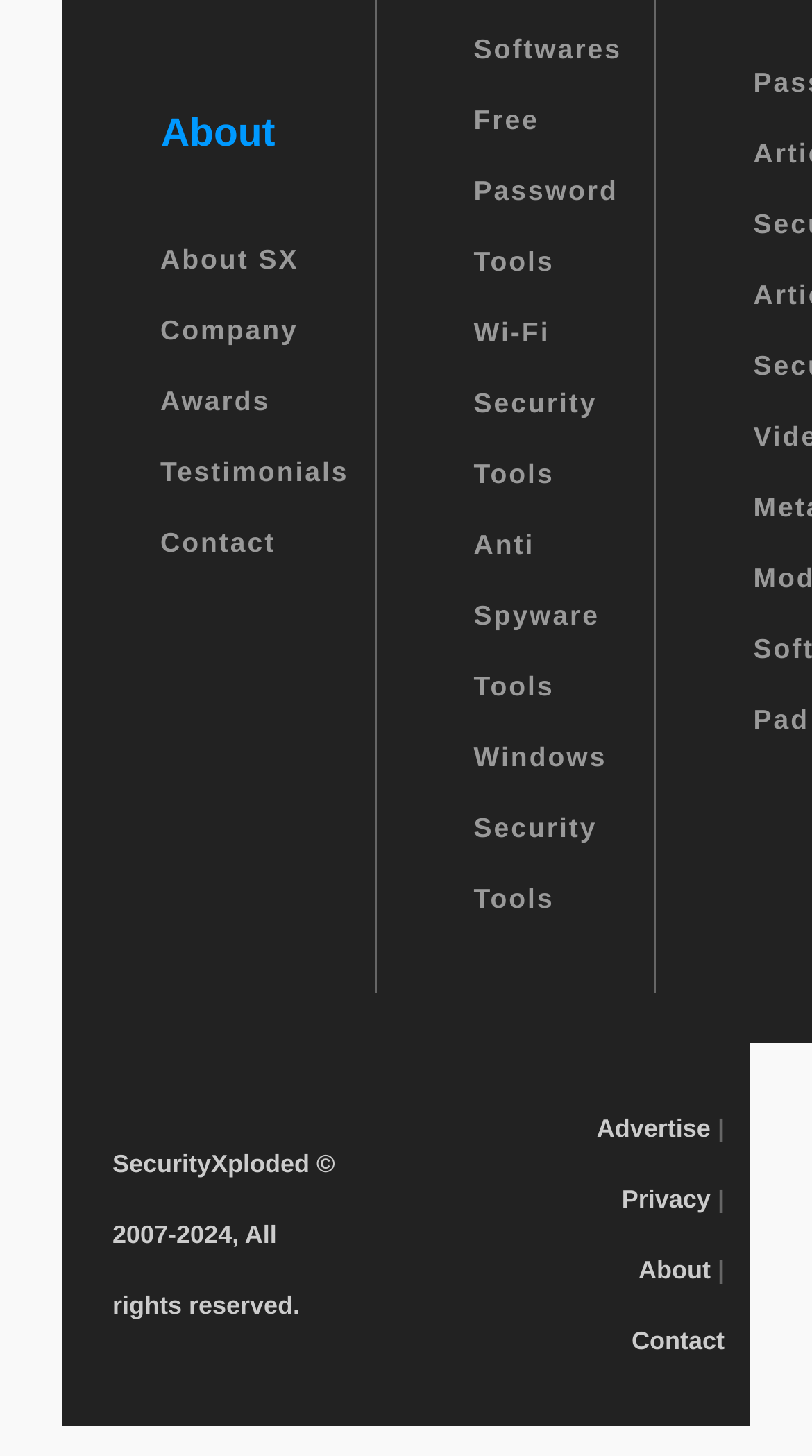Find the bounding box coordinates for the area that must be clicked to perform this action: "visit Free Password Tools".

[0.583, 0.071, 0.761, 0.19]